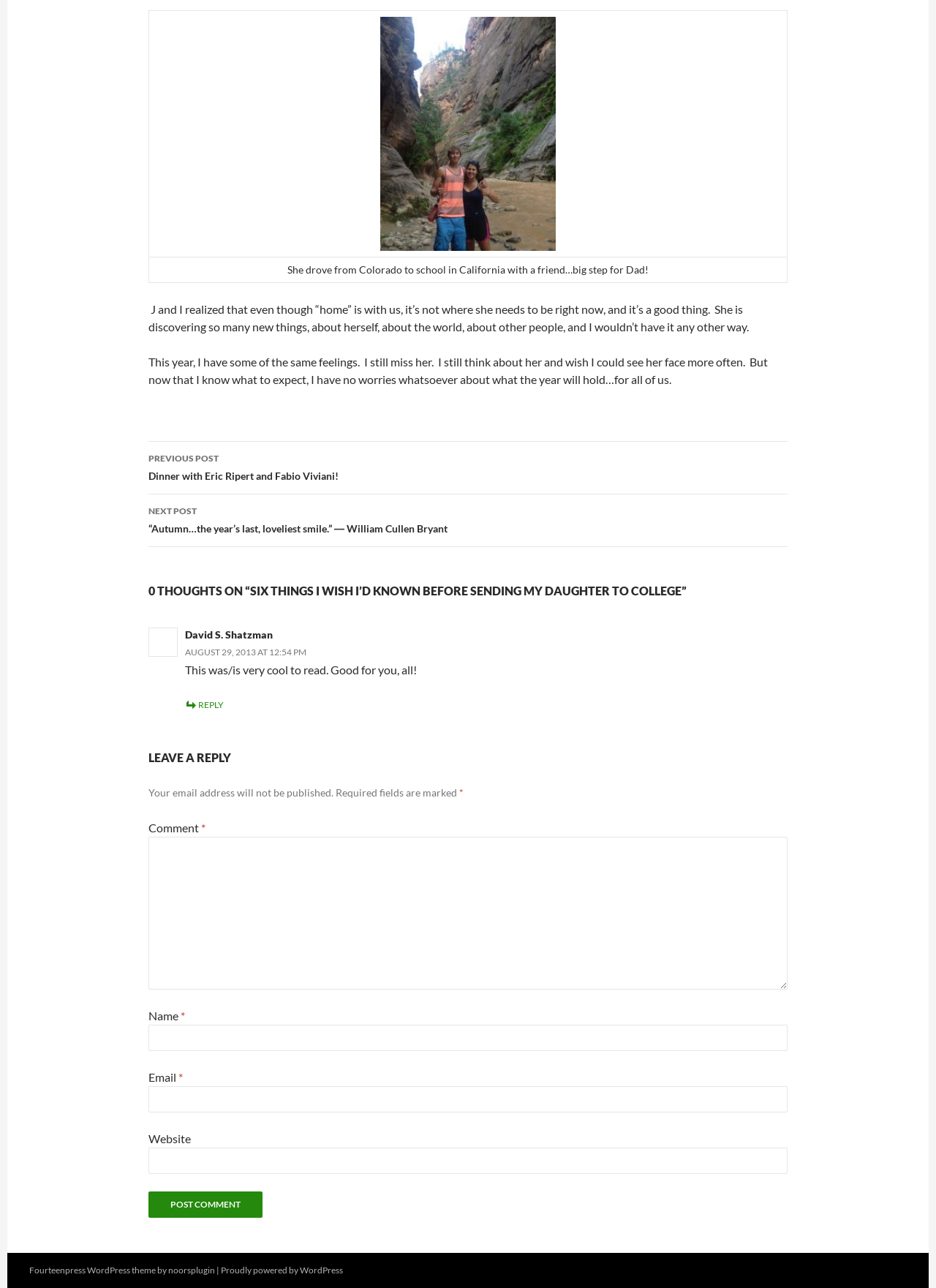Pinpoint the bounding box coordinates for the area that should be clicked to perform the following instruction: "Click the 'NEXT POST' link".

[0.159, 0.384, 0.841, 0.425]